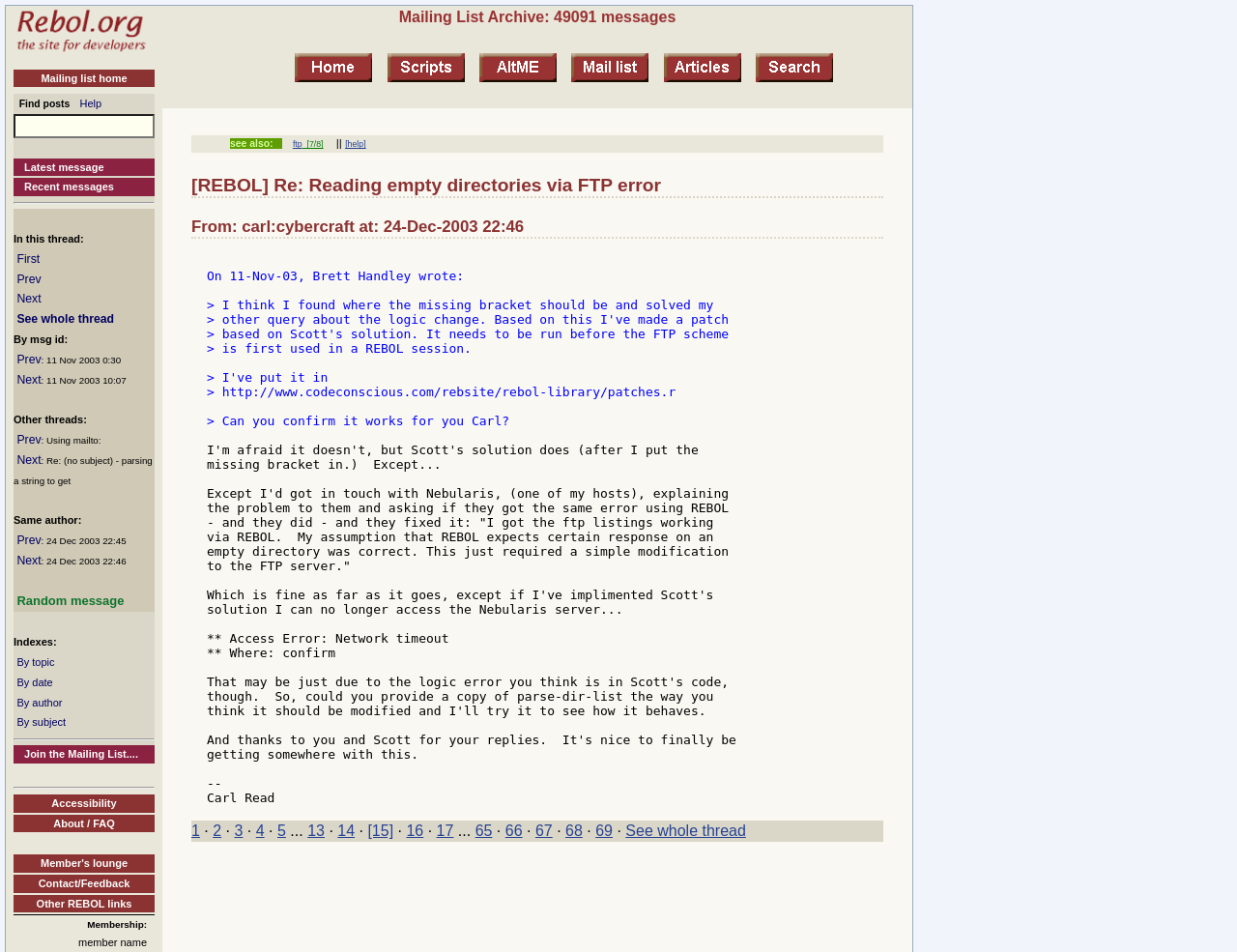Summarize the webpage with a detailed and informative caption.

This webpage is a mailing list archive page, specifically showing a thread about "Reading empty directories via FTP error". 

At the top left corner, there is a logo image and a link to the "Mailing list home" page. Next to it, there are links to "Find posts", "Help", and a search textbox. Below these elements, there are links to "Latest message", "Recent messages", and a horizontal separator line.

The main content of the page is divided into two sections. The left section contains a thread of messages, with each message showing the sender's name, date, and content. The content of the messages is a discussion about an FTP error and possible solutions. There are also links to "First", "Prev", "Next", and "See whole thread" at the top and bottom of the thread.

The right section contains various links, including "Other threads", "Indexes", "Join the Mailing List", "Accessibility", "About / FAQ", "Member's lounge", "Contact/Feedback", and "Other REBOL links". There are also links to "Home", "Script library", "AltME Archive", "Mailing list", "Articles Index", and "Site search" with corresponding images.

At the bottom of the page, there is a membership information section showing the member's name.